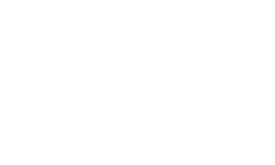Provide a comprehensive description of the image.

The image depicted is a graphic representation associated with cryptocurrency, specifically referring to the article content that discusses Hashdex's ETF replicating the Nasdaq Crypto Index. This index is noteworthy as it includes a mix of cryptocurrencies such as Bitcoin, Ethereum, Stellar, Litecoin, Bitcoin Cash, and Chainlink, which are rebalanced quarterly. The article highlights the regulatory approval received by Hashdex for its Bitcoin ETF in Bermuda, marking a significant milestone in the cryptocurrency investment landscape. This broader context showcases the ongoing developments in the cryptocurrency market, underscoring its growth and integration within traditional financial frameworks.